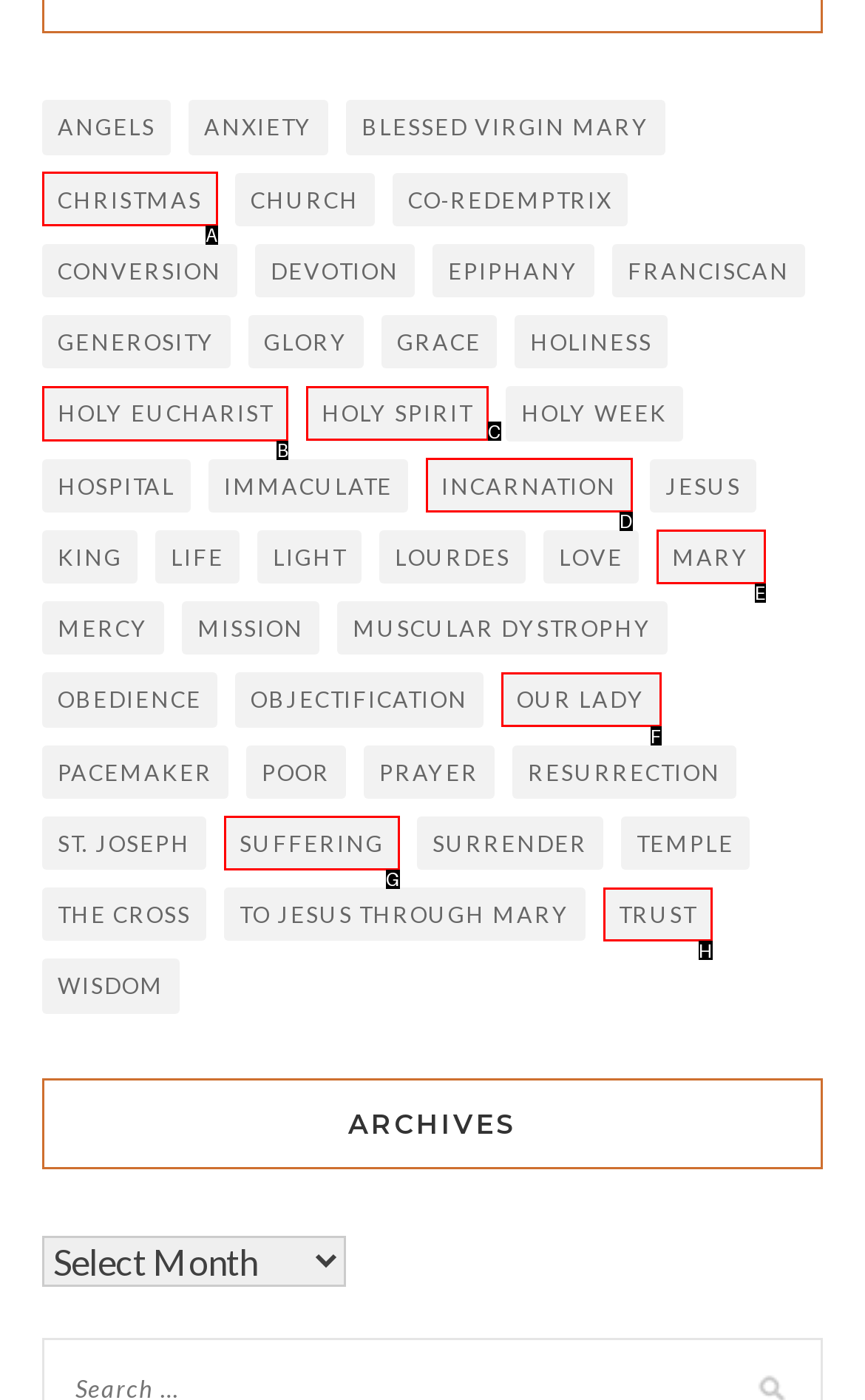To complete the task: Explore Holy Eucharist, which option should I click? Answer with the appropriate letter from the provided choices.

B